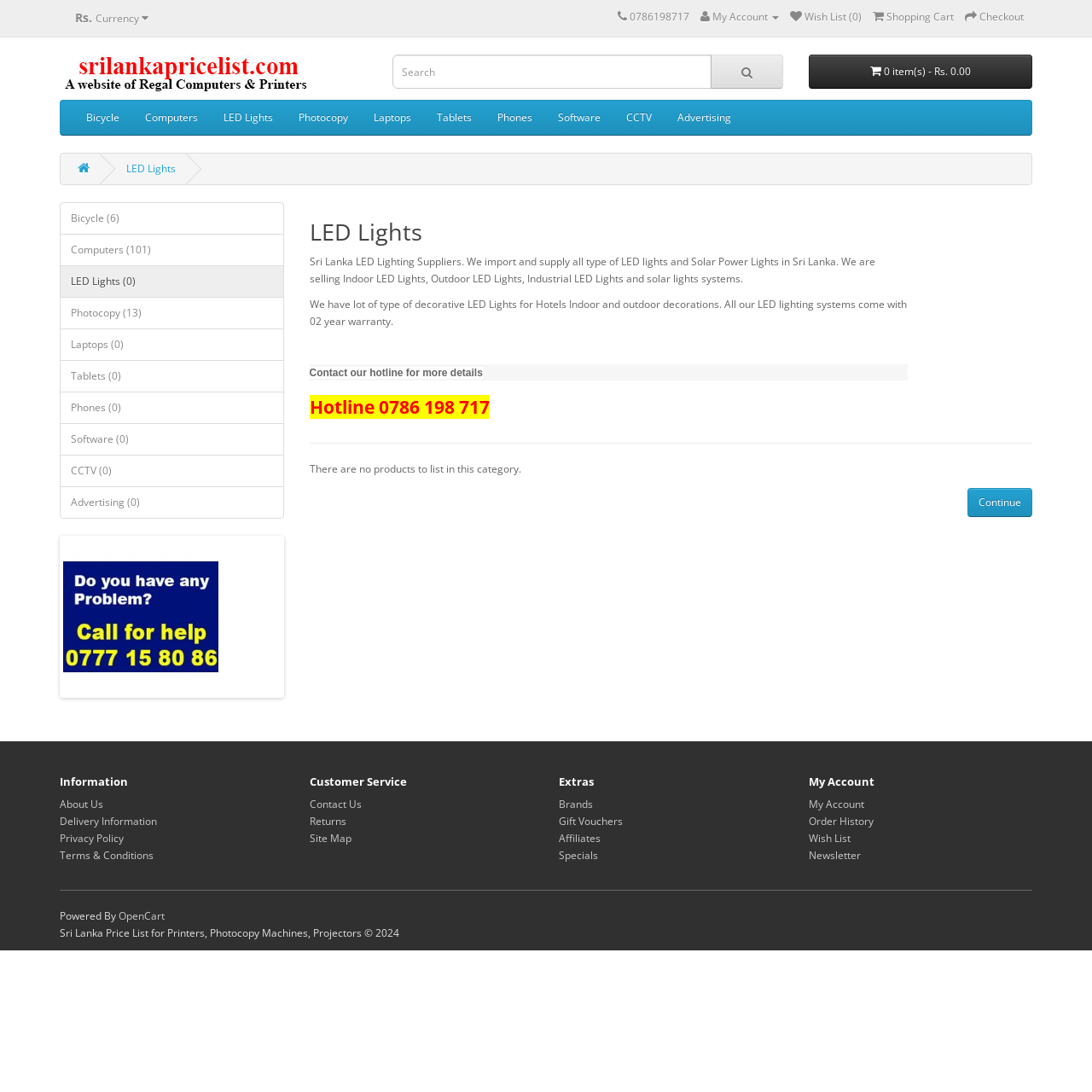Analyze the image and deliver a detailed answer to the question: What is the hotline number for more details?

I found the hotline number by looking at the heading 'Hotline 0786 198 717' which is located below the 'Contact our hotline for more details' heading.